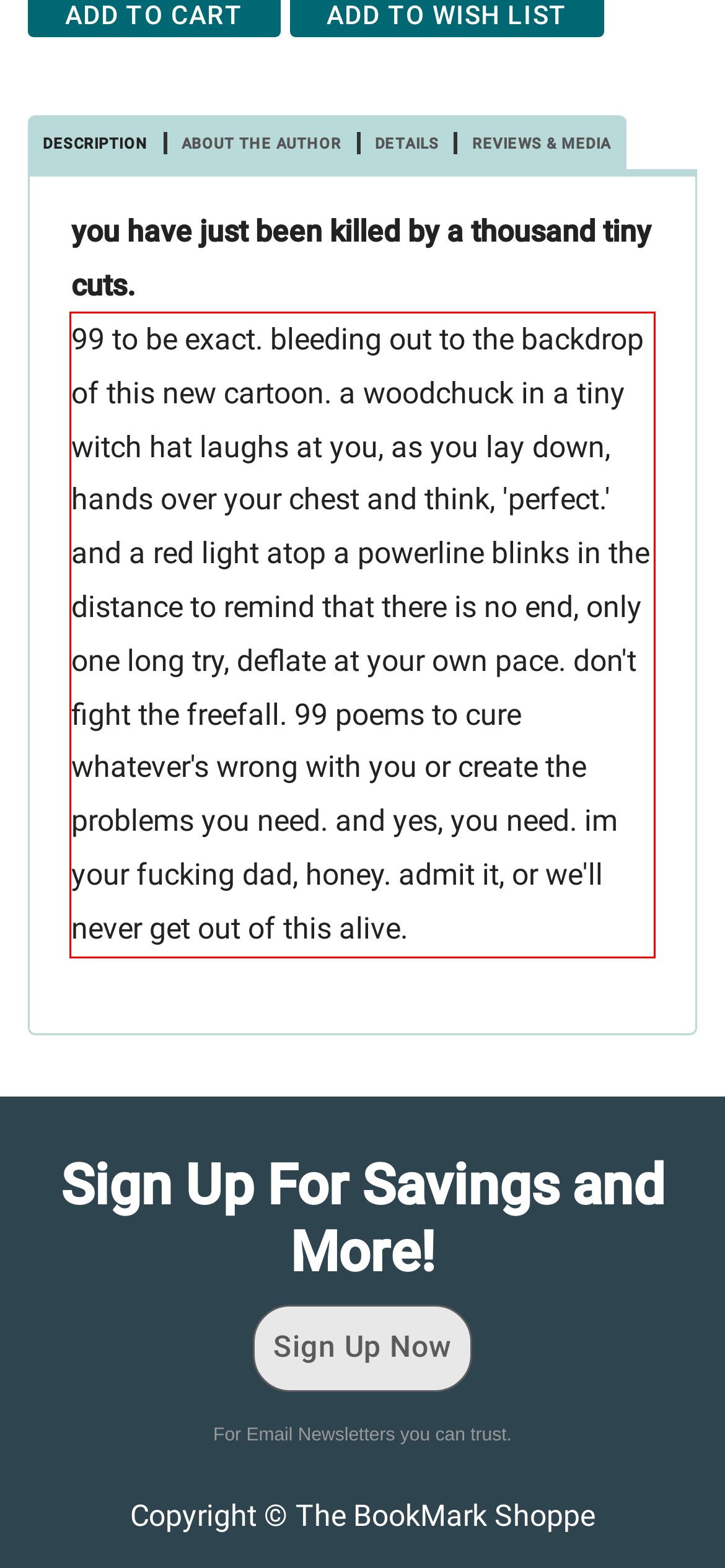You have a screenshot of a webpage with a red bounding box. Identify and extract the text content located inside the red bounding box.

99 to be exact. bleeding out to the backdrop of this new cartoon. a woodchuck in a tiny witch hat laughs at you, as you lay down, hands over your chest and think, 'perfect.' and a red light atop a powerline blinks in the distance to remind that there is no end, only one long try, deflate at your own pace. don't fight the freefall. 99 poems to cure whatever's wrong with you or create the problems you need. and yes, you need. im your fucking dad, honey. admit it, or we'll never get out of this alive.